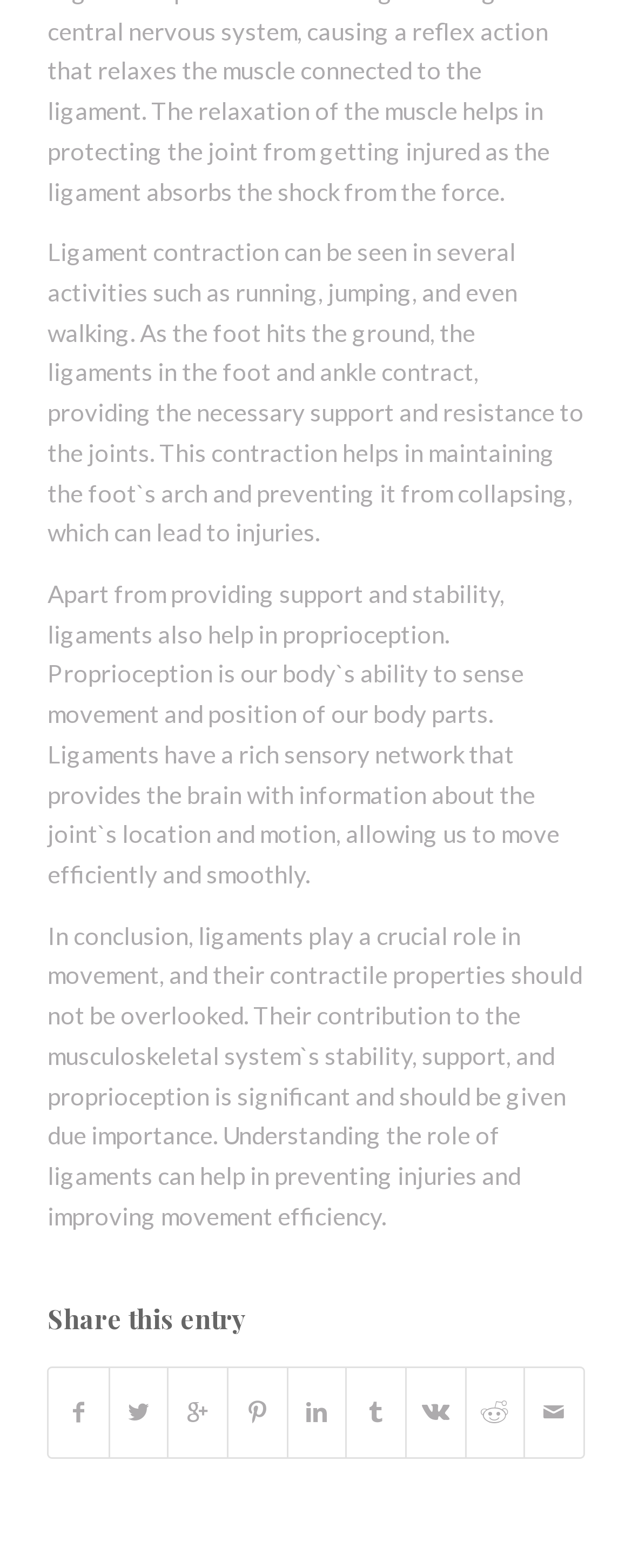Please find the bounding box for the UI element described by: "Privacy Policy".

None